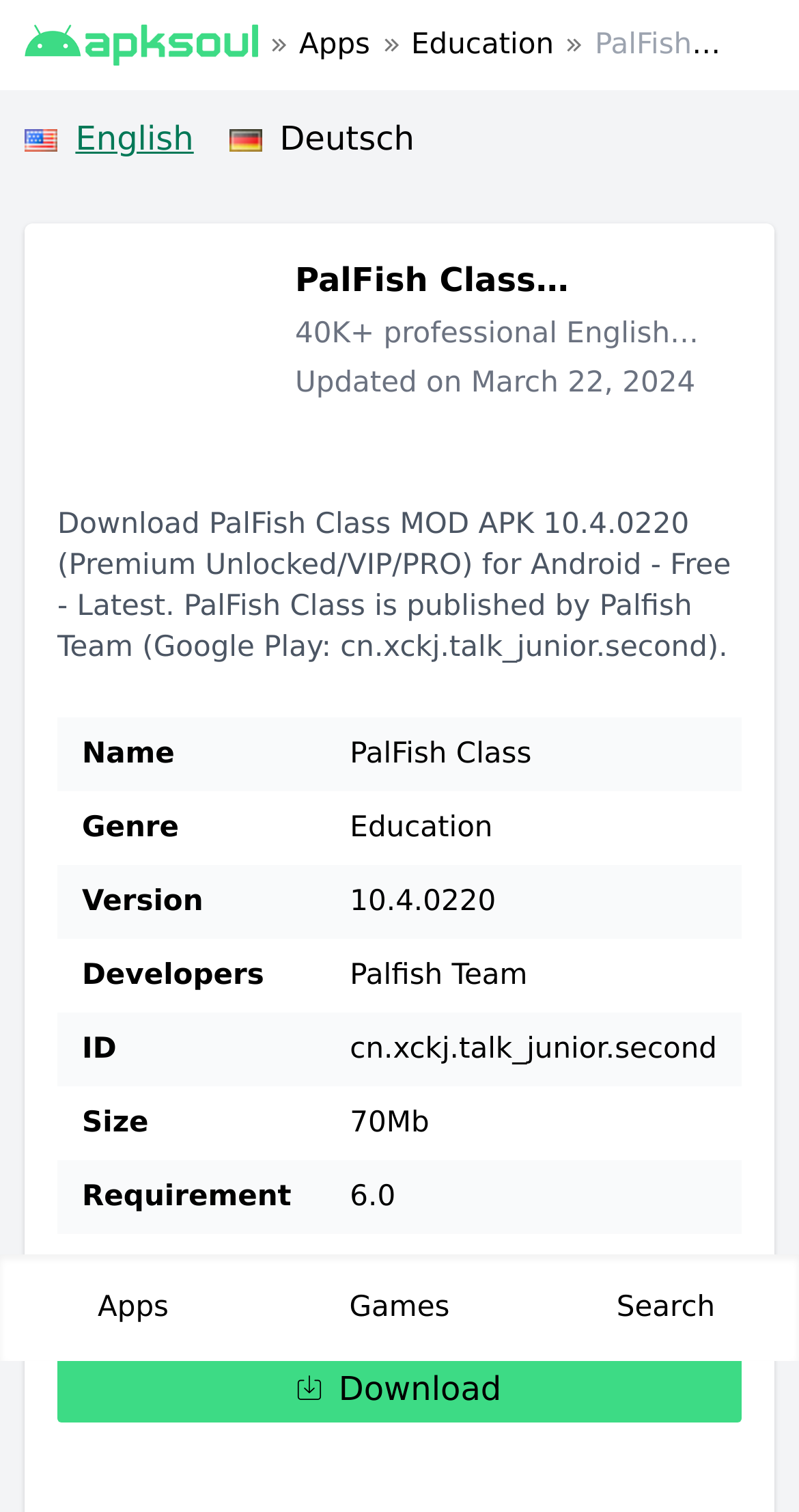Provide a thorough description of this webpage.

The webpage is about downloading the PalFish Class MOD APK 10.4.0220 for Android. At the top, there is a breadcrumbs navigation bar with links to ApkSoul.net, Apps, and Education. Below the navigation bar, there is a heading that displays the title of the APK file, along with an image of the PalFish Class logo.

On the left side of the page, there are three links to navigate to different sections: Apps, Games, and Search. Above these links, there are two language options: English and Deutsch.

The main content of the page is divided into sections. The first section describes the PalFish Class APK, stating that it provides online courses with 40,000+ professional English tutors. The updated date of the APK is March 22, 2024, and it has a rating of 2.3 out of 5.

Below this section, there is a table that displays information about the APK, including its name, genre, version, developers, ID, size, requirement, and download count. The table has seven rows, each with a row header and a grid cell containing the corresponding information.

At the bottom of the page, there is a download link for the PalFish Class MOD APK 10.4.0220. Next to the download link, there is an image.